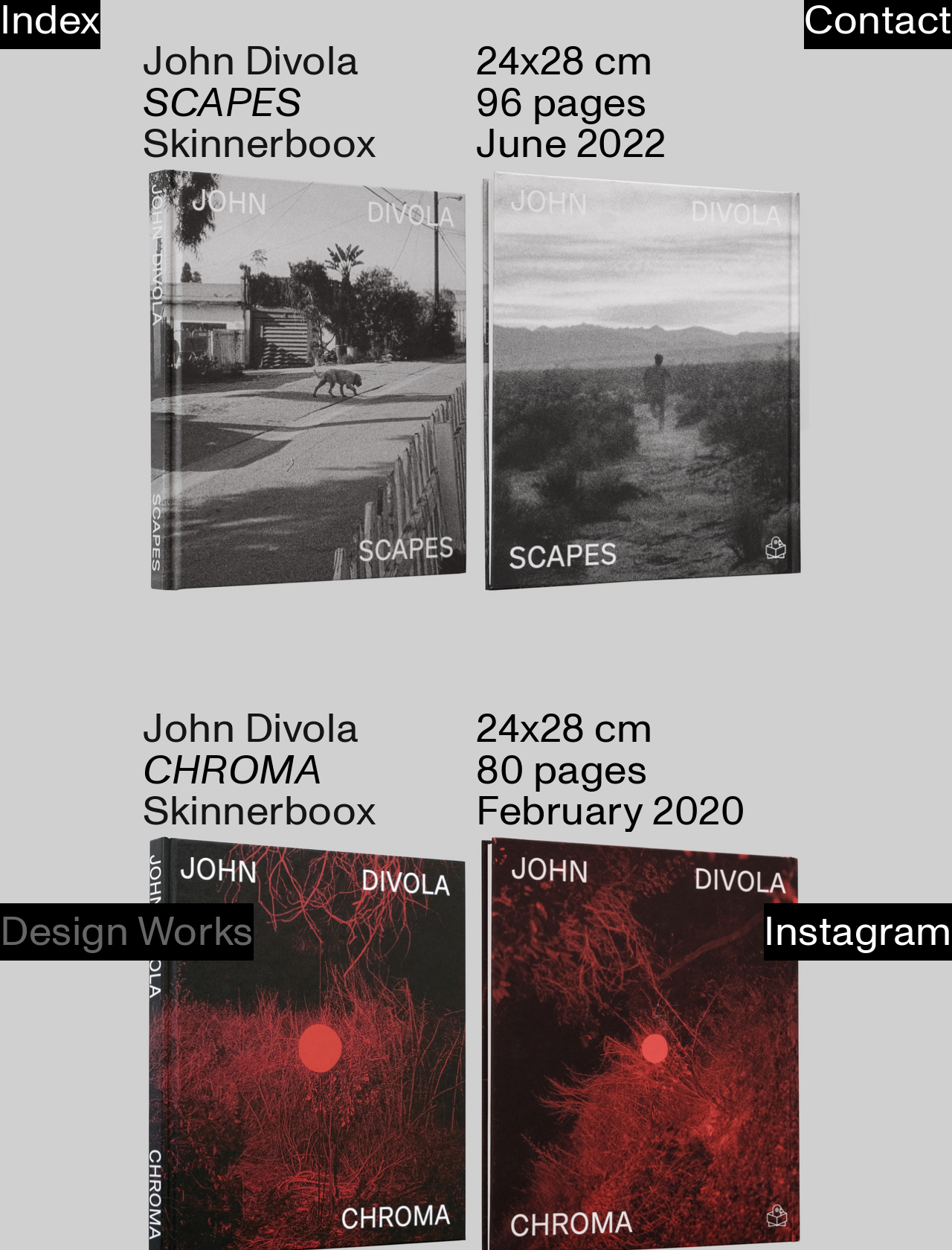Using the information from the screenshot, answer the following question thoroughly:
What is the size of the book CHROMA?

I located the text '24x28 cm' next to the title 'CHROMA', which indicates that the size of the book CHROMA is 24x28 cm.